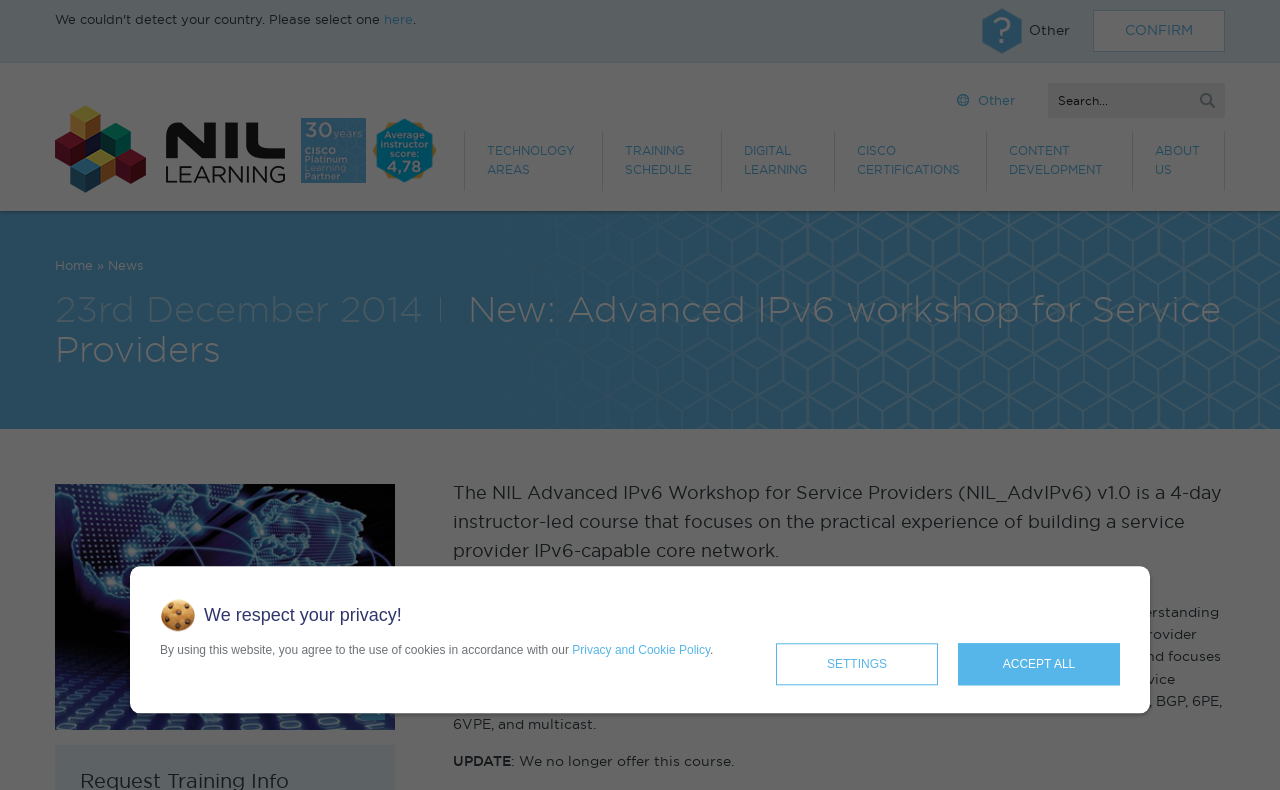Find the bounding box coordinates for the UI element that matches this description: "parent_node: Youkai Ningen Bem (2012)".

None